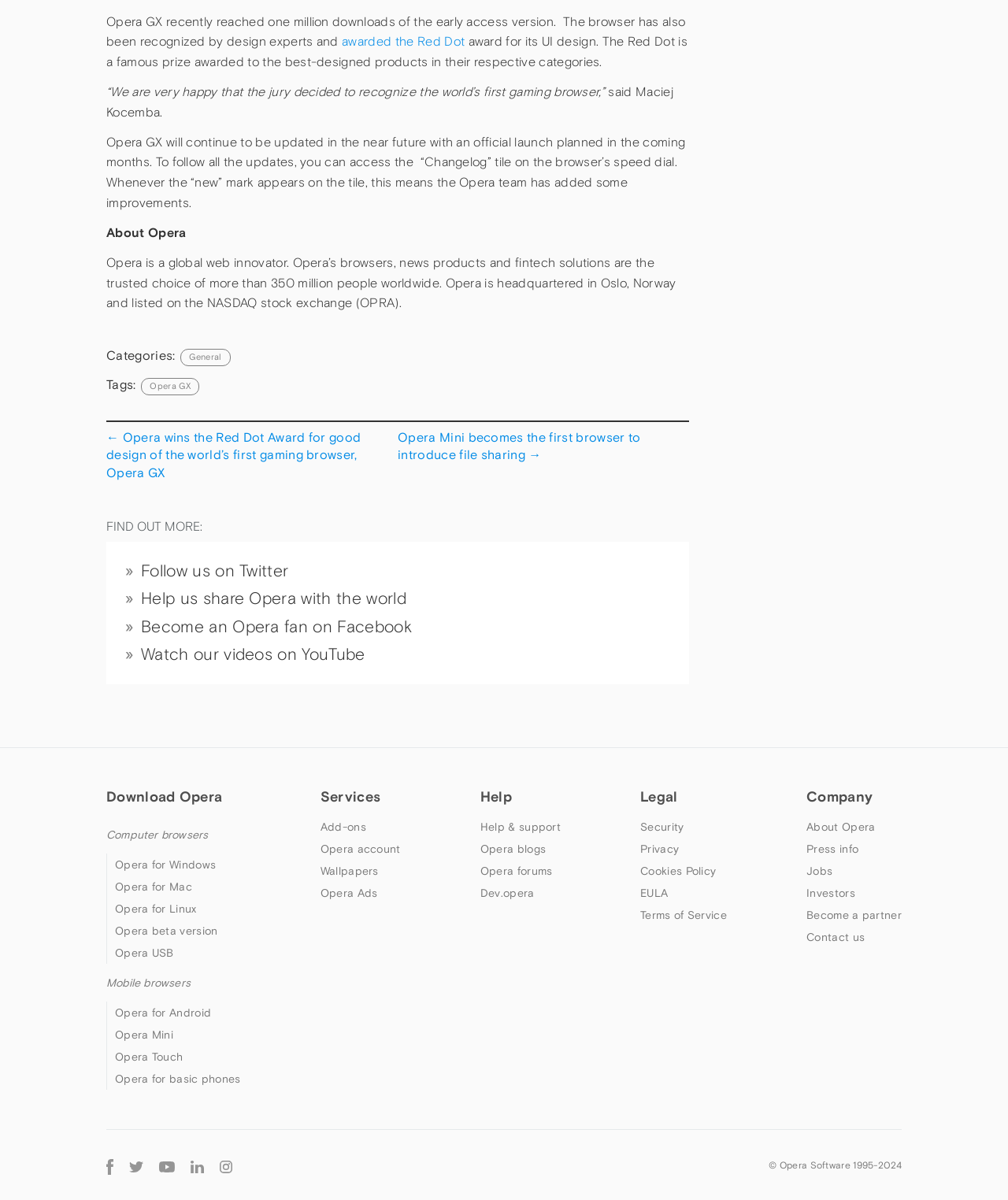Locate the bounding box coordinates of the element I should click to achieve the following instruction: "Download Opera".

[0.105, 0.657, 0.22, 0.671]